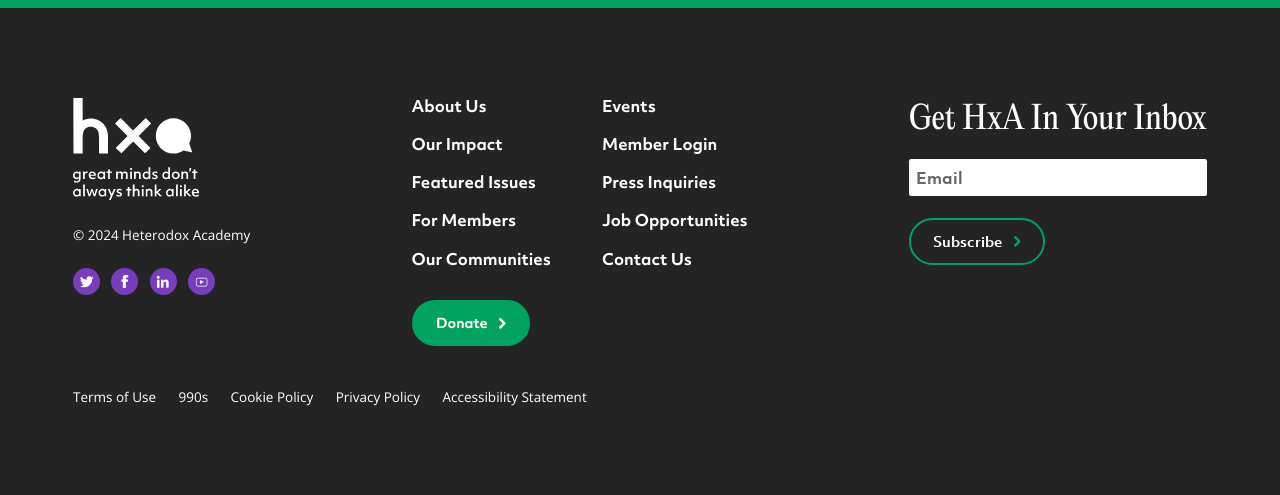Please find the bounding box coordinates of the element that must be clicked to perform the given instruction: "Login as a member". The coordinates should be four float numbers from 0 to 1, i.e., [left, top, right, bottom].

[0.47, 0.266, 0.56, 0.313]